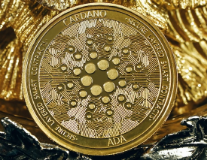Offer a detailed narrative of the scene shown in the image.

The image showcases a gold-colored cryptocurrency coin emblazoned with intricate designs representative of Cardano, a popular blockchain platform. Prominently featured in the center is the Cardano logo, surrounded by a series of circular patterns and dots that symbolize its decentralized nature. The words "CARDANO" and "ADA" are elegantly inscribed, highlighting the currency's name and its ticker symbol. The coin appears to rest against a textured, possibly marble or metallic background, emphasizing its luxurious aesthetic. This depiction encapsulates the essence of Cardano as a significant player in the cryptocurrency landscape, reflecting both its technological innovation and collectible value. The image is relevant to current discussions about the price movements and market potential of Cardano, showcased in articles that explore its recent advancements and future prospects.